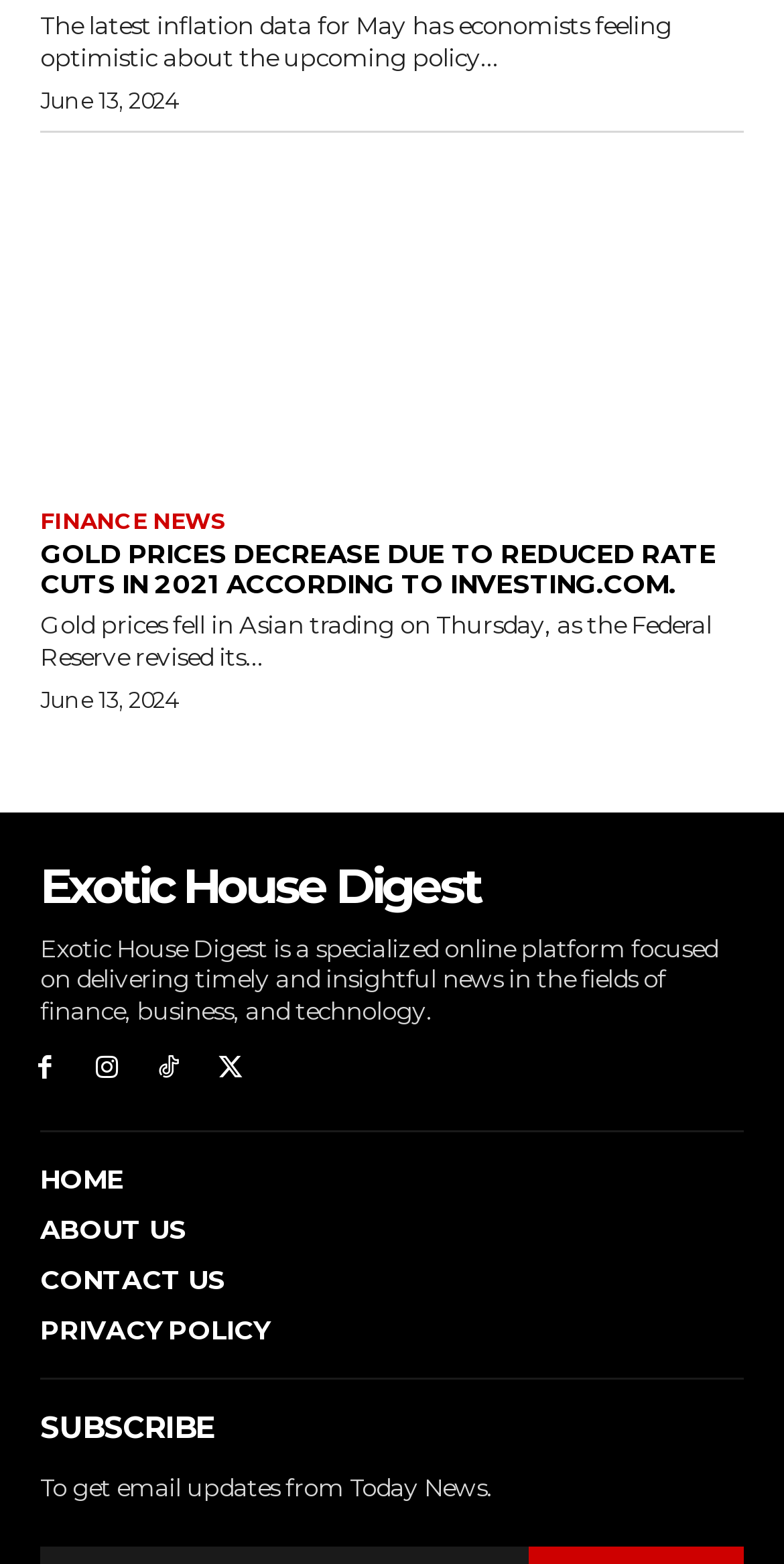What is the purpose of the 'SUBSCRIBE' section?
Please answer the question with a detailed response using the information from the screenshot.

The purpose of the 'SUBSCRIBE' section is to allow users to get email updates from Today News, as indicated by the static text 'To get email updates from Today News'.